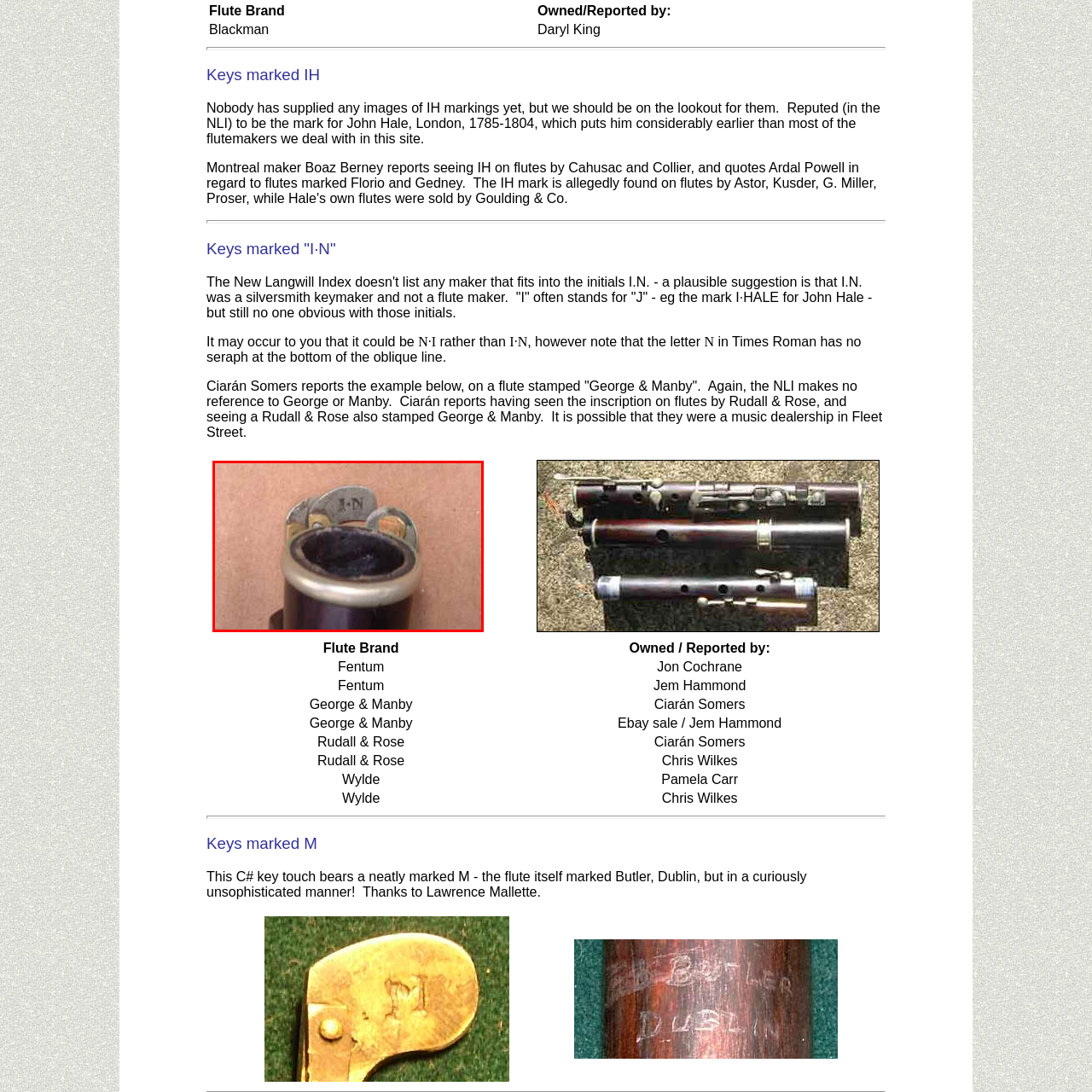What is the name of the music dealership associated with the flute?
Consider the portion of the image within the red bounding box and answer the question as detailed as possible, referencing the visible details.

The flute itself is marked 'George & Manby', which hints at its historical lineage and association with a music dealership in Fleet Street, providing valuable information for enthusiasts and scholars investigating the lineage and makers of historical flutes.